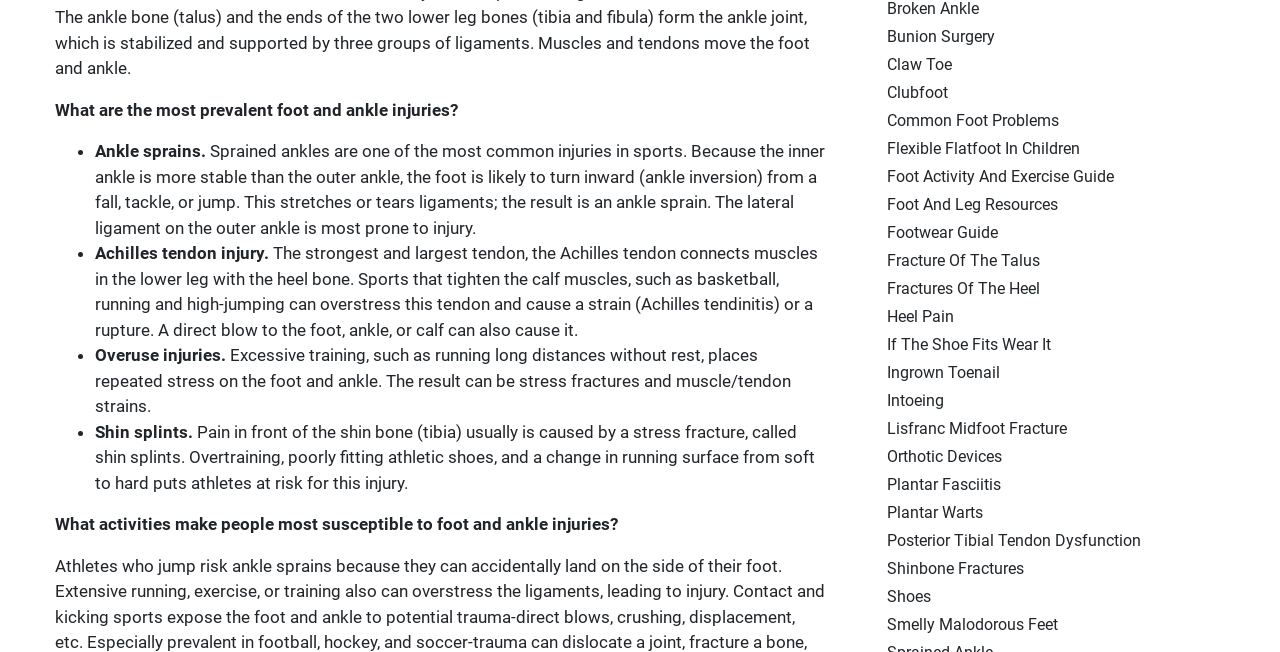Provide the bounding box coordinates of the HTML element described as: "Shoes". The bounding box coordinates should be four float numbers between 0 and 1, i.e., [left, top, right, bottom].

[0.68, 0.901, 0.727, 0.93]